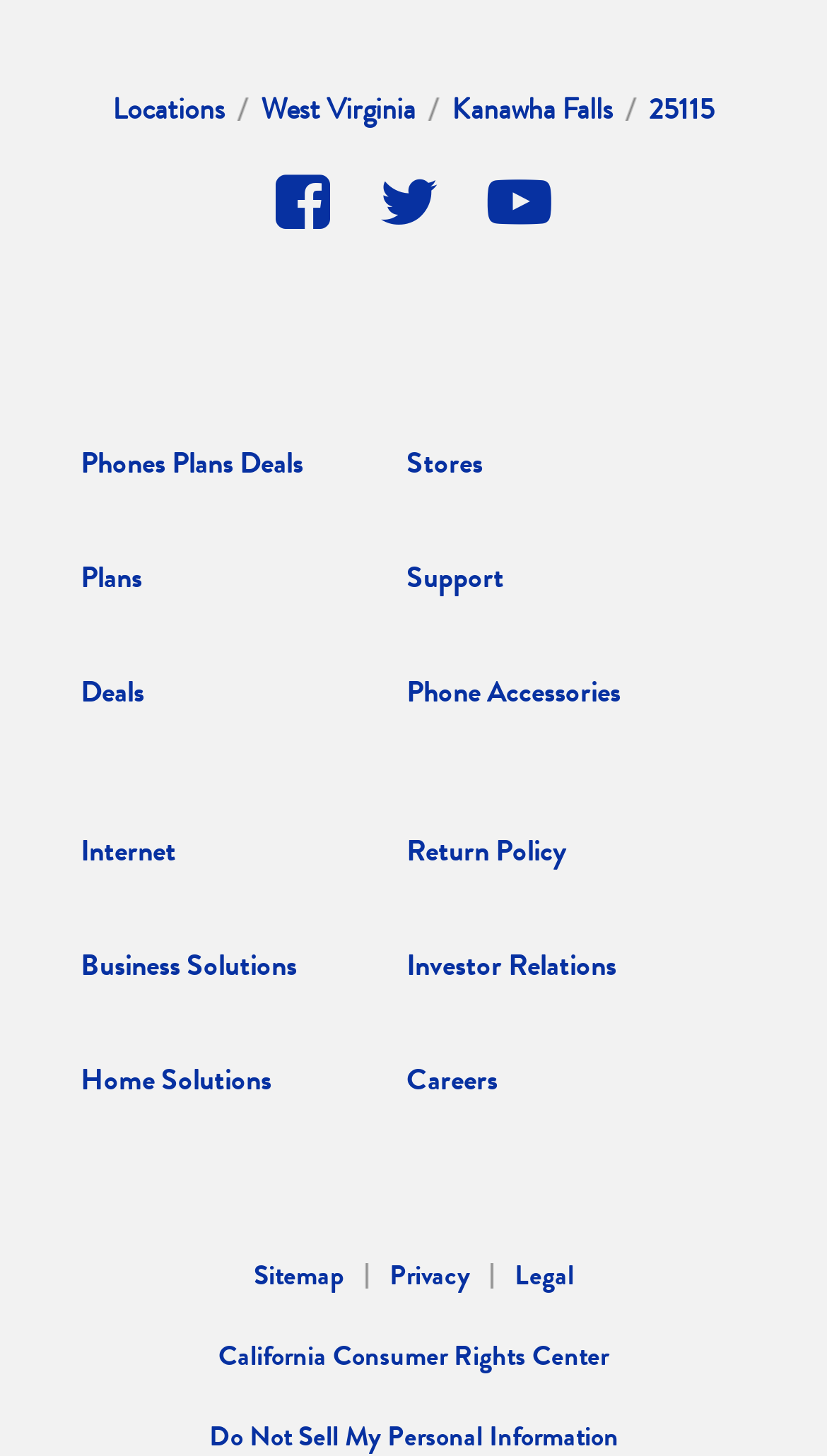What is the first link on the top left? Please answer the question using a single word or phrase based on the image.

Plans